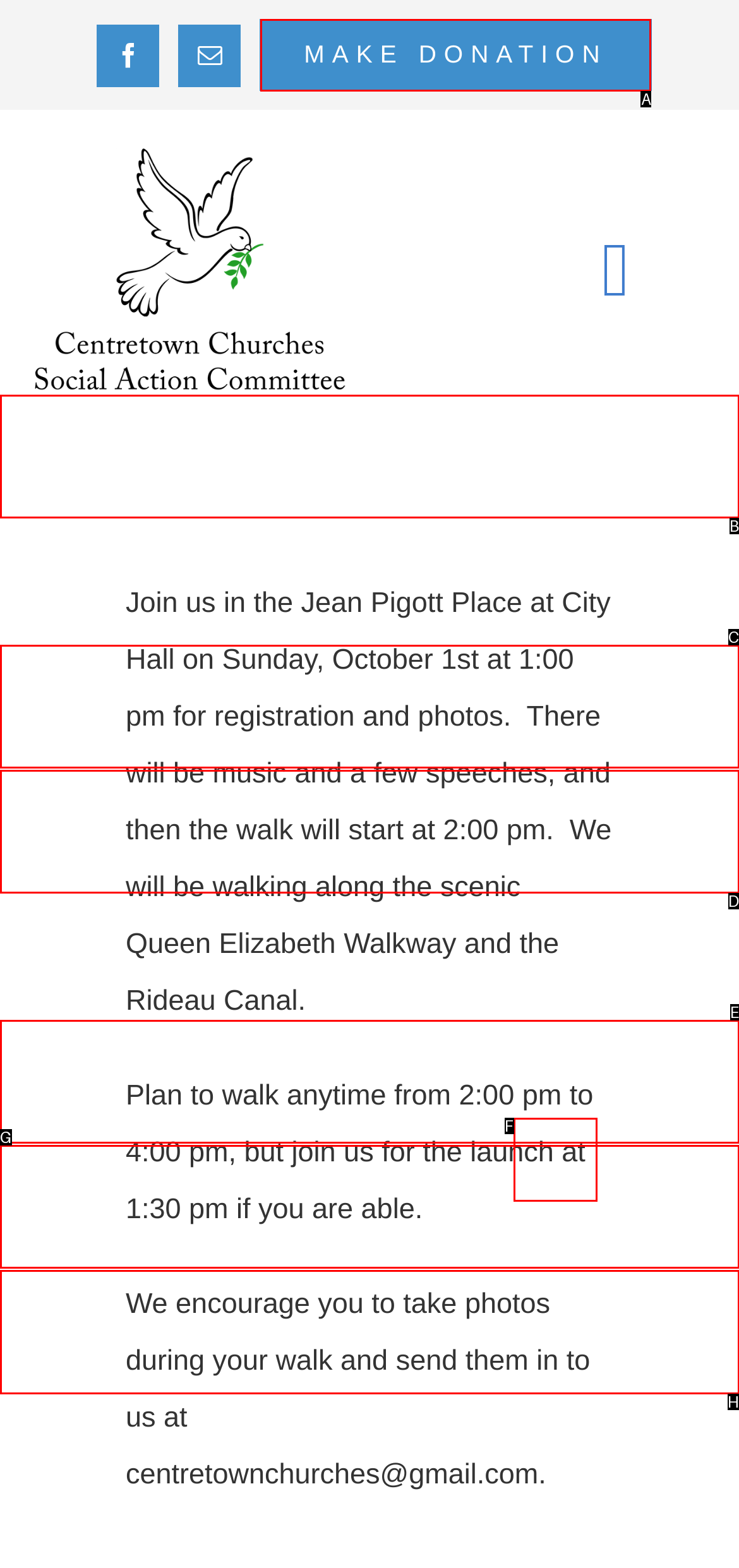Find the option you need to click to complete the following instruction: Go to the CONTACT page
Answer with the corresponding letter from the choices given directly.

H